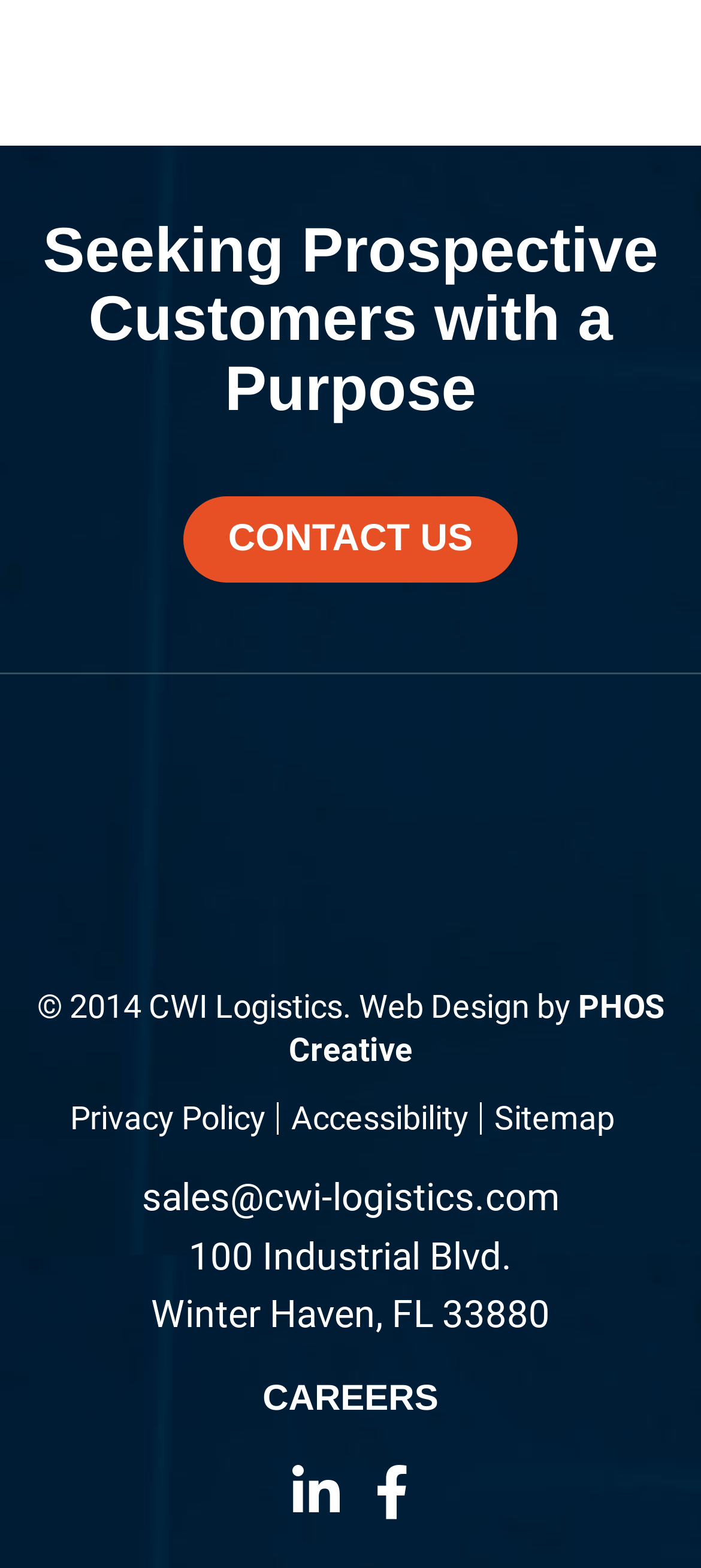What is the company name?
From the image, provide a succinct answer in one word or a short phrase.

CWI Logistics